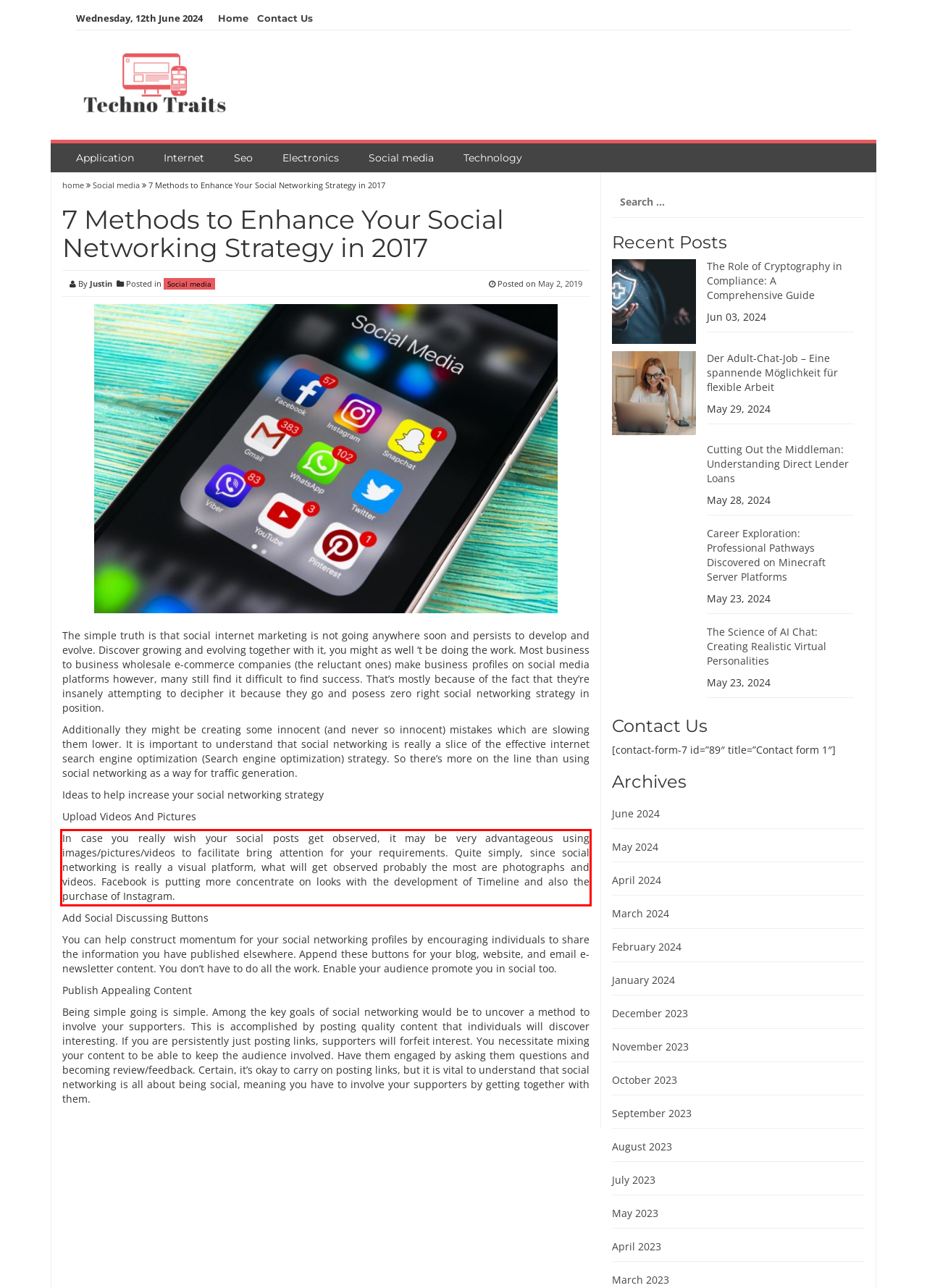Using the provided screenshot of a webpage, recognize the text inside the red rectangle bounding box by performing OCR.

In case you really wish your social posts get observed, it may be very advantageous using images/pictures/videos to facilitate bring attention for your requirements. Quite simply, since social networking is really a visual platform, what will get observed probably the most are photographs and videos. Facebook is putting more concentrate on looks with the development of Timeline and also the purchase of Instagram.